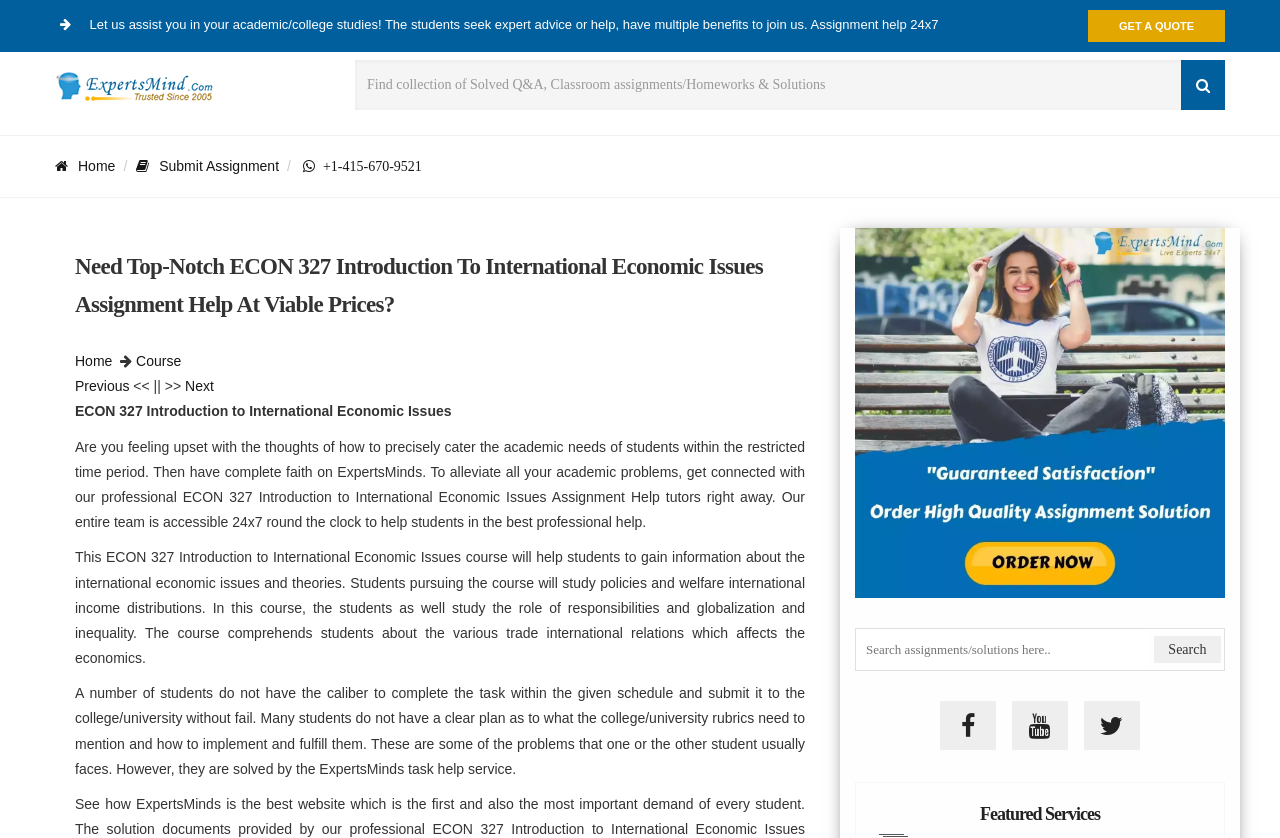Examine the image and give a thorough answer to the following question:
What is the topic of the course ECON 327?

The static text element with the bounding box coordinates [0.059, 0.656, 0.629, 0.795] describes the course ECON 327 as covering topics such as international economic issues, theories, policies, and welfare international income distributions.